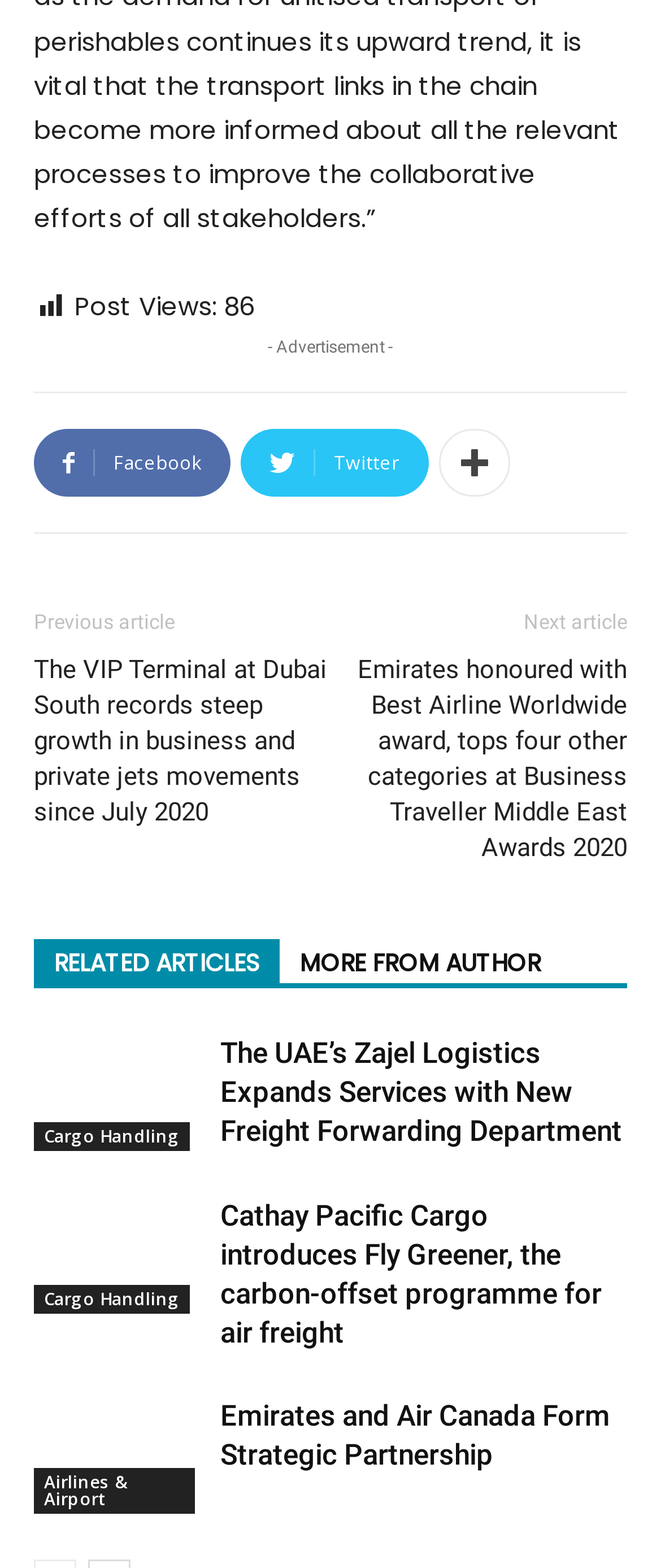Determine the bounding box coordinates of the clickable area required to perform the following instruction: "Click on Facebook". The coordinates should be represented as four float numbers between 0 and 1: [left, top, right, bottom].

[0.051, 0.274, 0.349, 0.317]